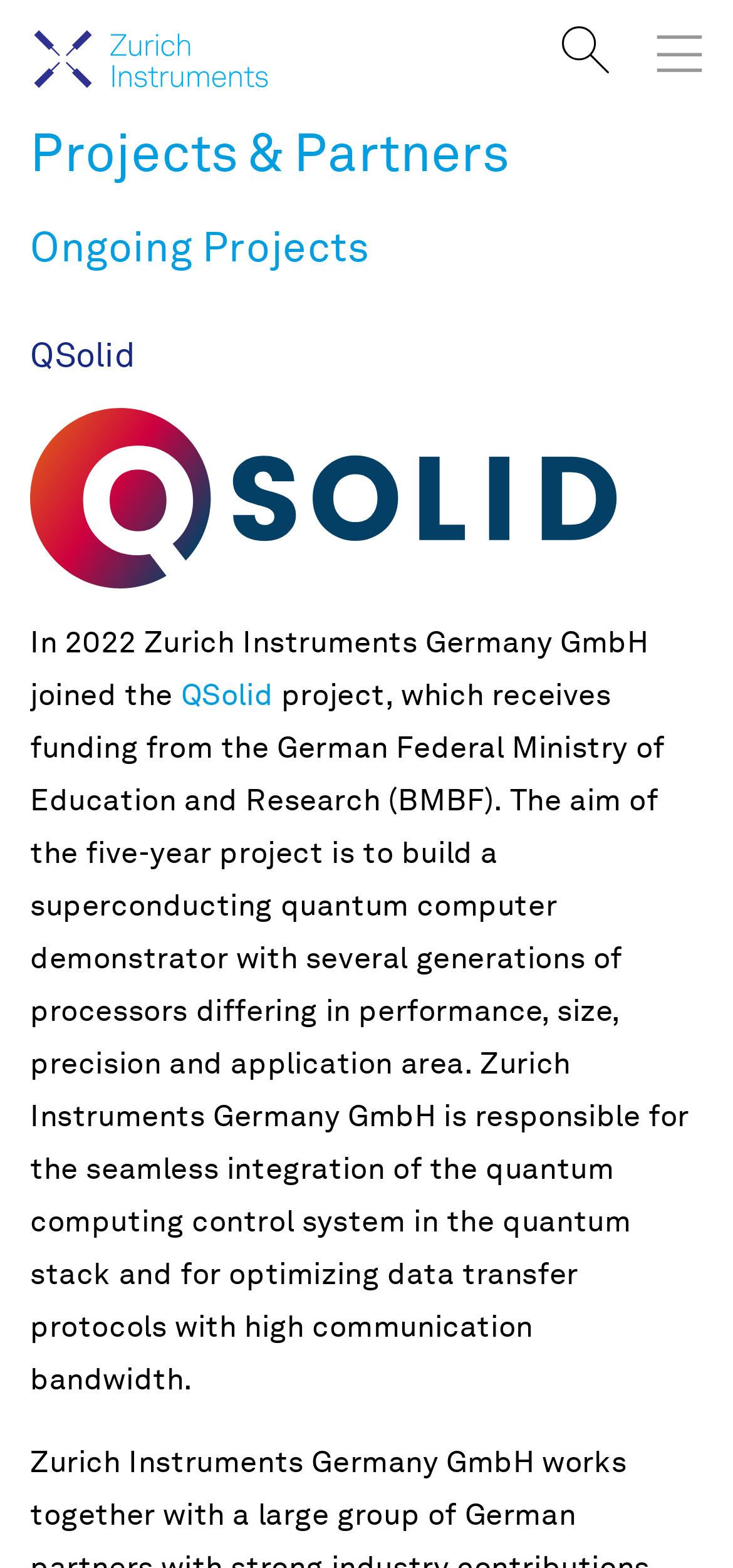Given the description "QSolid", determine the bounding box of the corresponding UI element.

[0.247, 0.435, 0.373, 0.455]